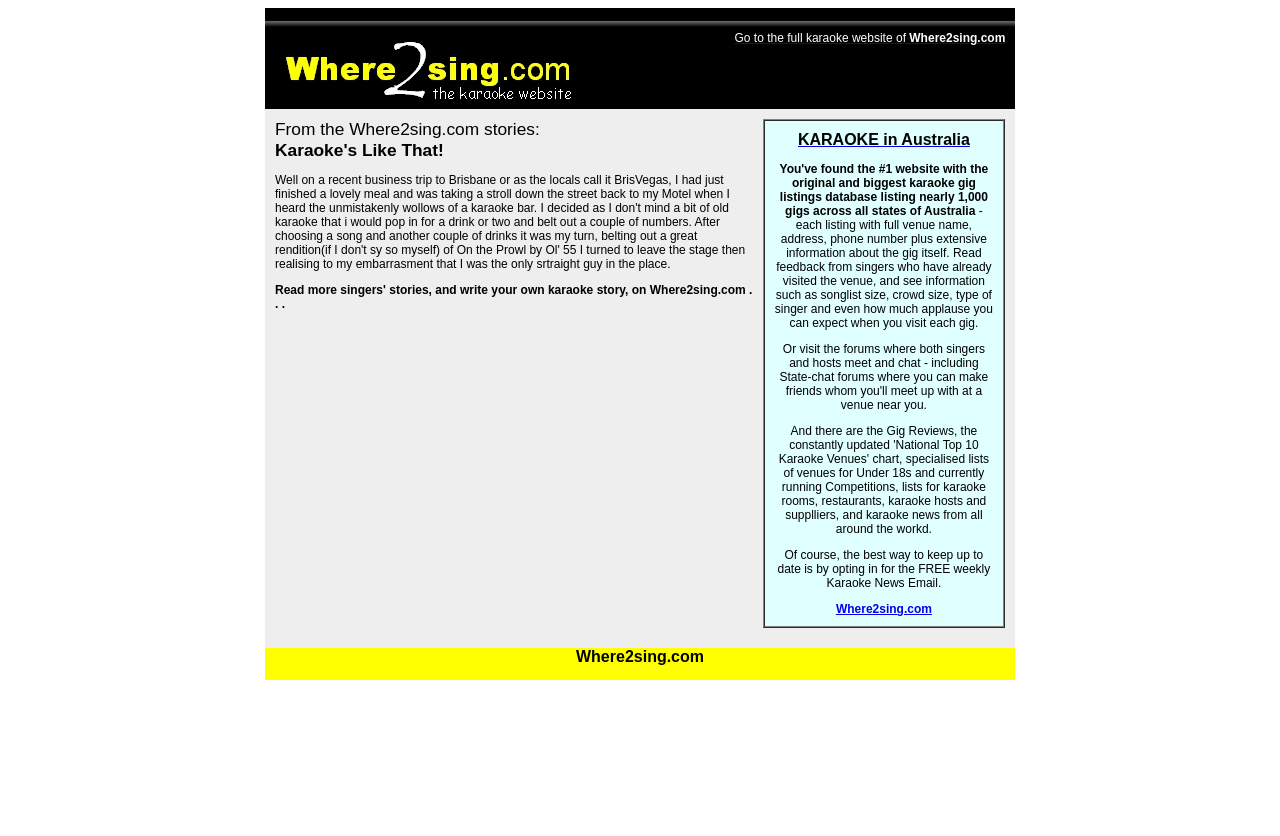From the webpage screenshot, identify the region described by KARAOKE in Australia. Provide the bounding box coordinates as (top-left x, top-left y, bottom-right x, bottom-right y), with each value being a floating point number between 0 and 1.

[0.605, 0.157, 0.776, 0.211]